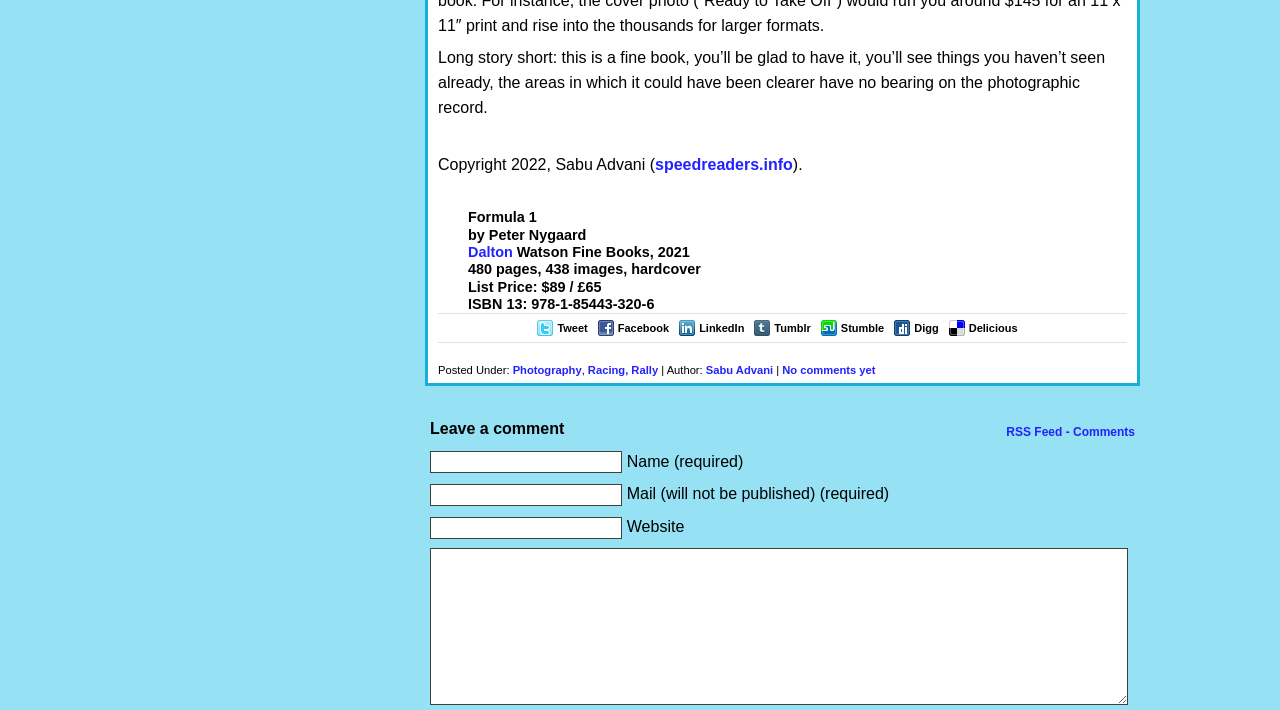Provide the bounding box coordinates for the specified HTML element described in this description: "Racing, Rally". The coordinates should be four float numbers ranging from 0 to 1, in the format [left, top, right, bottom].

[0.459, 0.513, 0.514, 0.53]